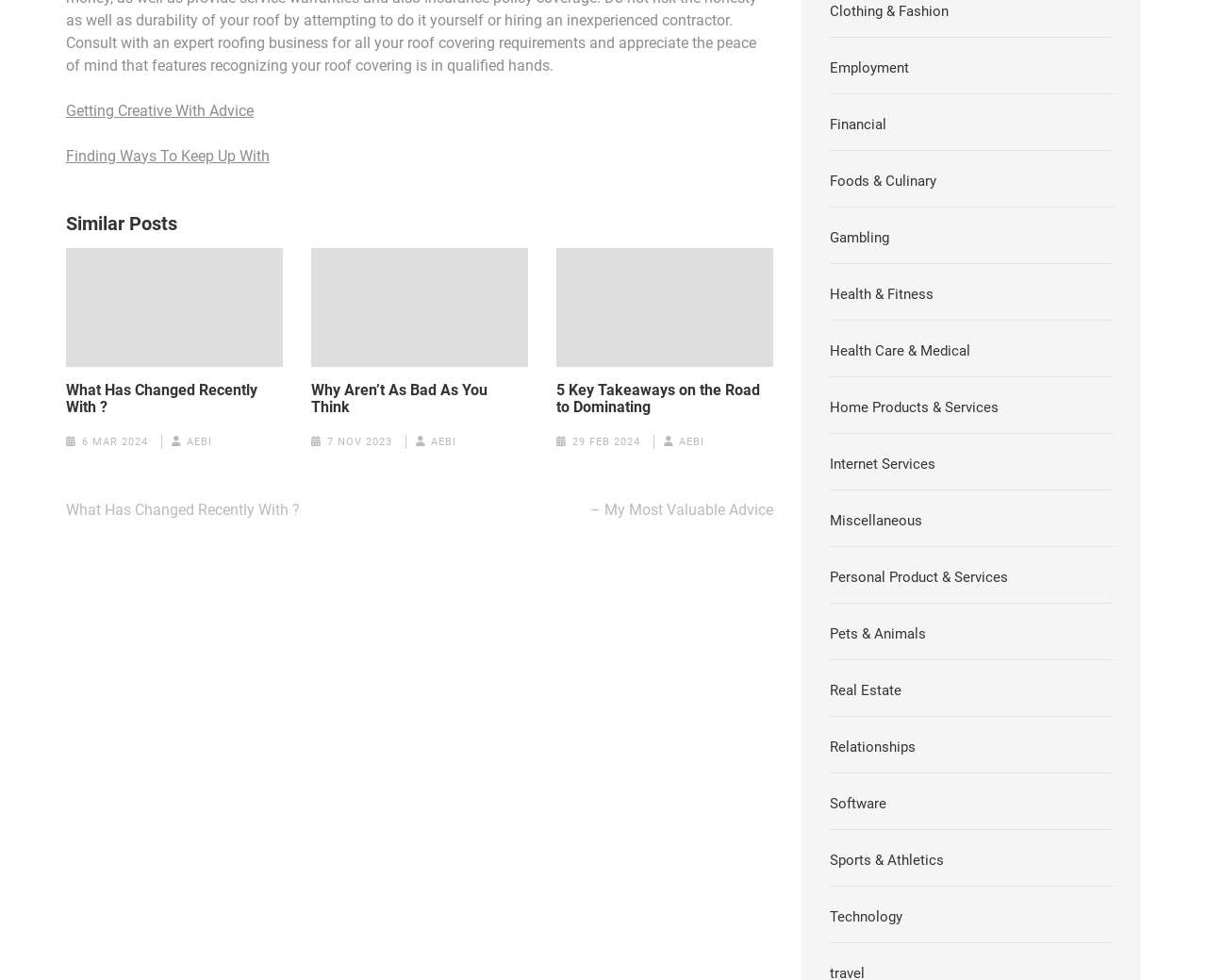What is the category of the post 'What Has Changed Recently With?'?
Please provide a single word or phrase as your answer based on the screenshot.

Unknown